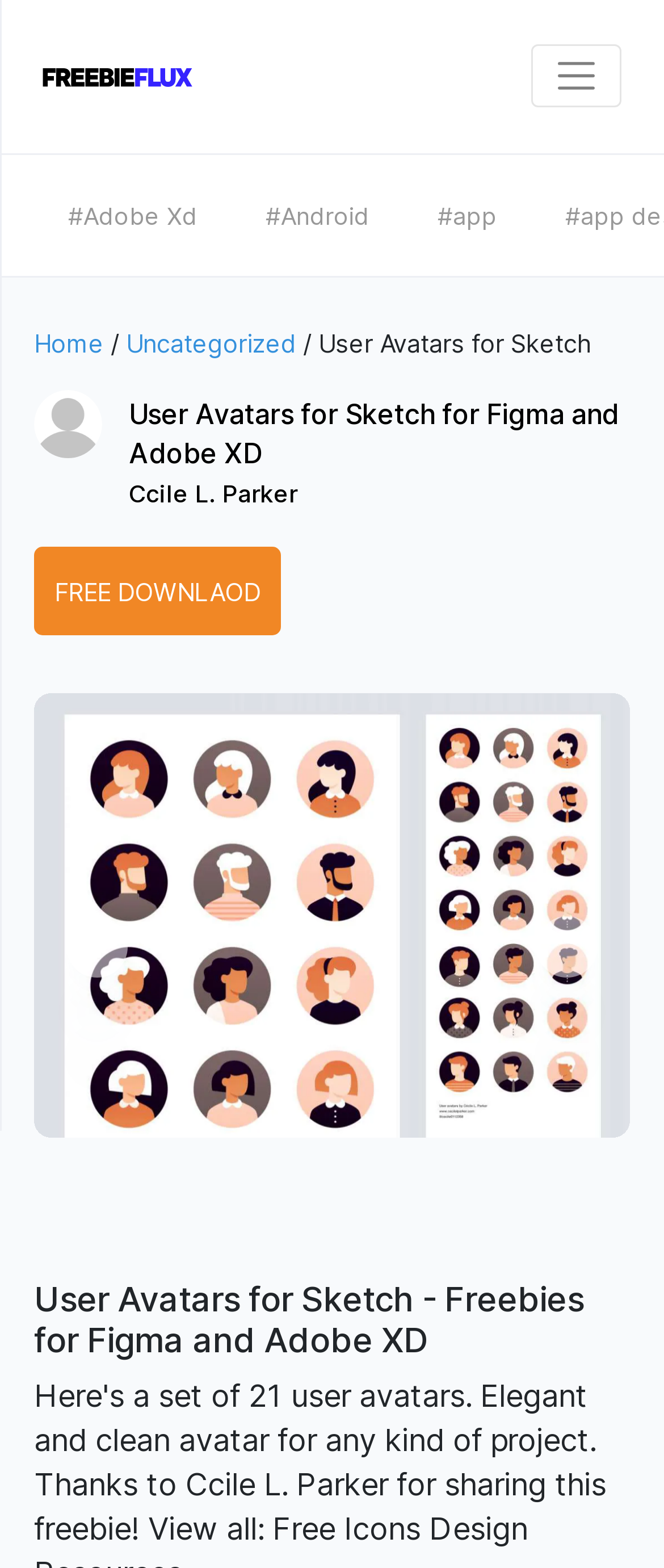Answer the question briefly using a single word or phrase: 
What is the category of the freebie?

Uncategorized